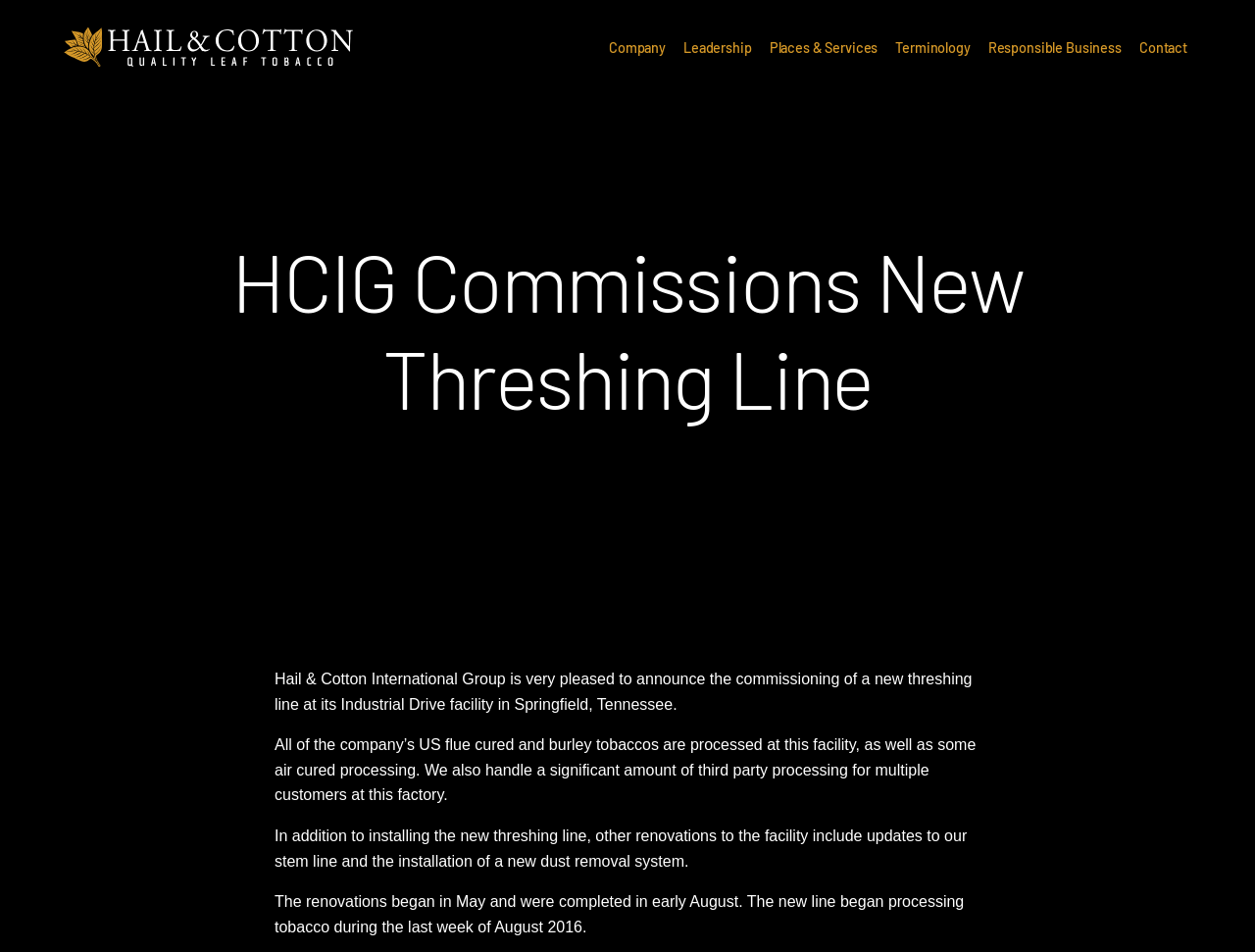Extract the bounding box coordinates for the UI element described as: "Hail & Cotton".

[0.05, 0.029, 0.282, 0.071]